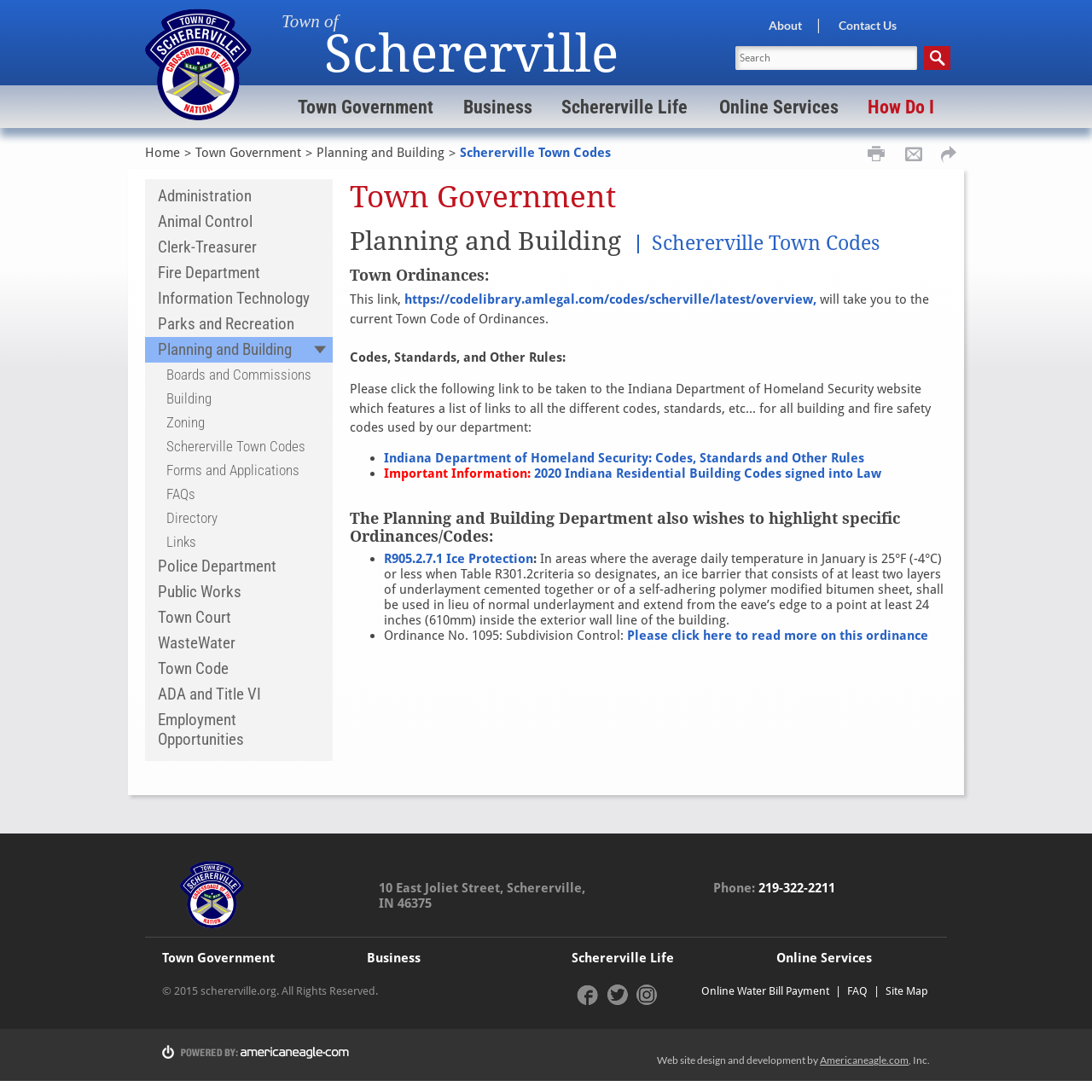What is the link to the current Town Code of Ordinances?
Please interpret the details in the image and answer the question thoroughly.

The link to the current Town Code of Ordinances can be found in the section 'Town Ordinances:' where it is written as 'This link, https://codelibrary.amlegal.com/codes/scherville/latest/overview, will take you to the current Town Code of Ordinances'.